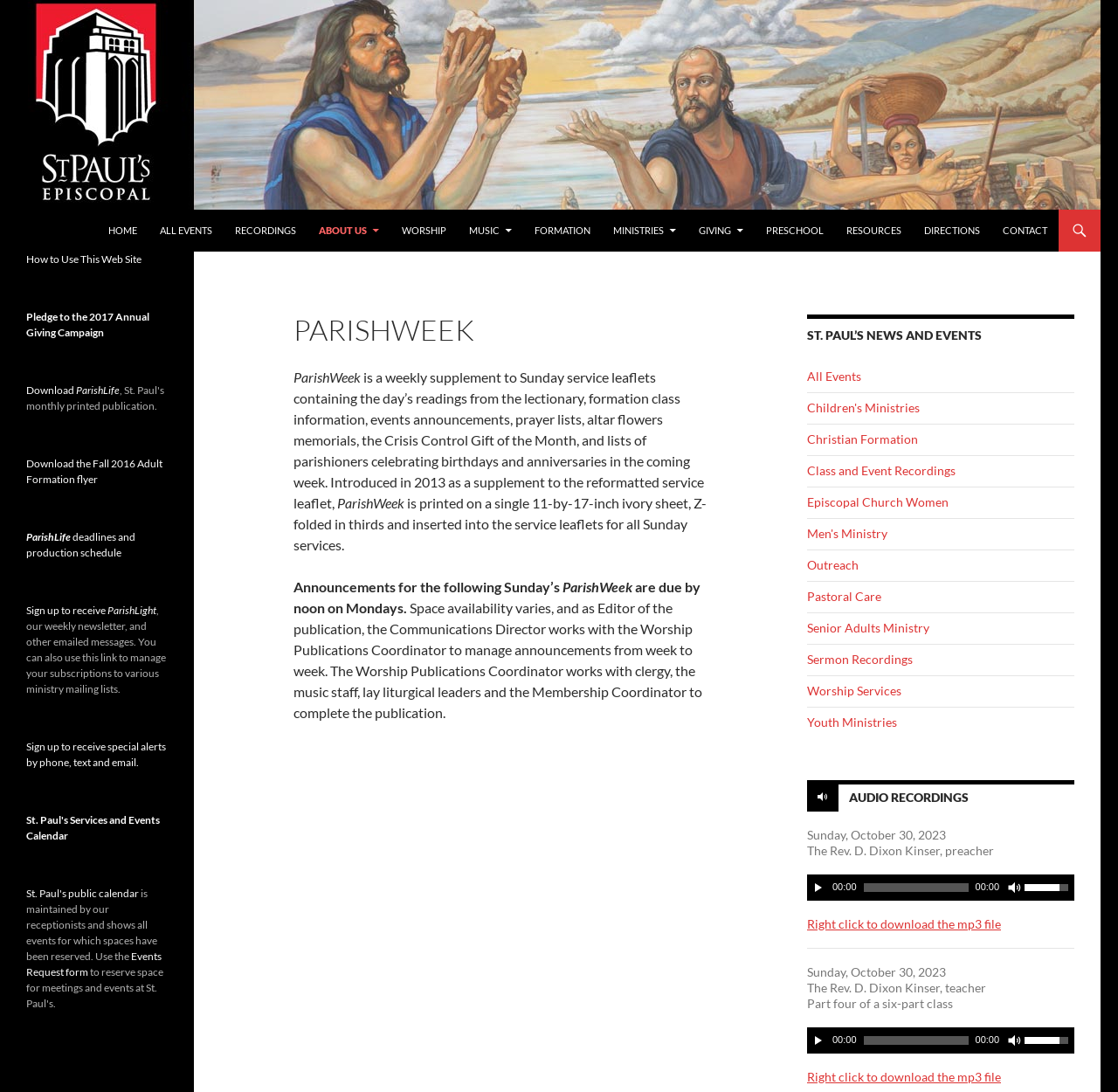Utilize the information from the image to answer the question in detail:
What is the purpose of ParishWeek?

The purpose of ParishWeek can be found in the text description below the 'PARISHWEEK' heading, which states that 'ParishWeek is a weekly supplement to Sunday service leaflets containing the day’s readings from the lectionary, formation class information, events announcements, prayer lists, altar flowers memorials, the Crisis Control Gift of the Month, and lists of parishioners celebrating birthdays and anniversaries in the coming week.'